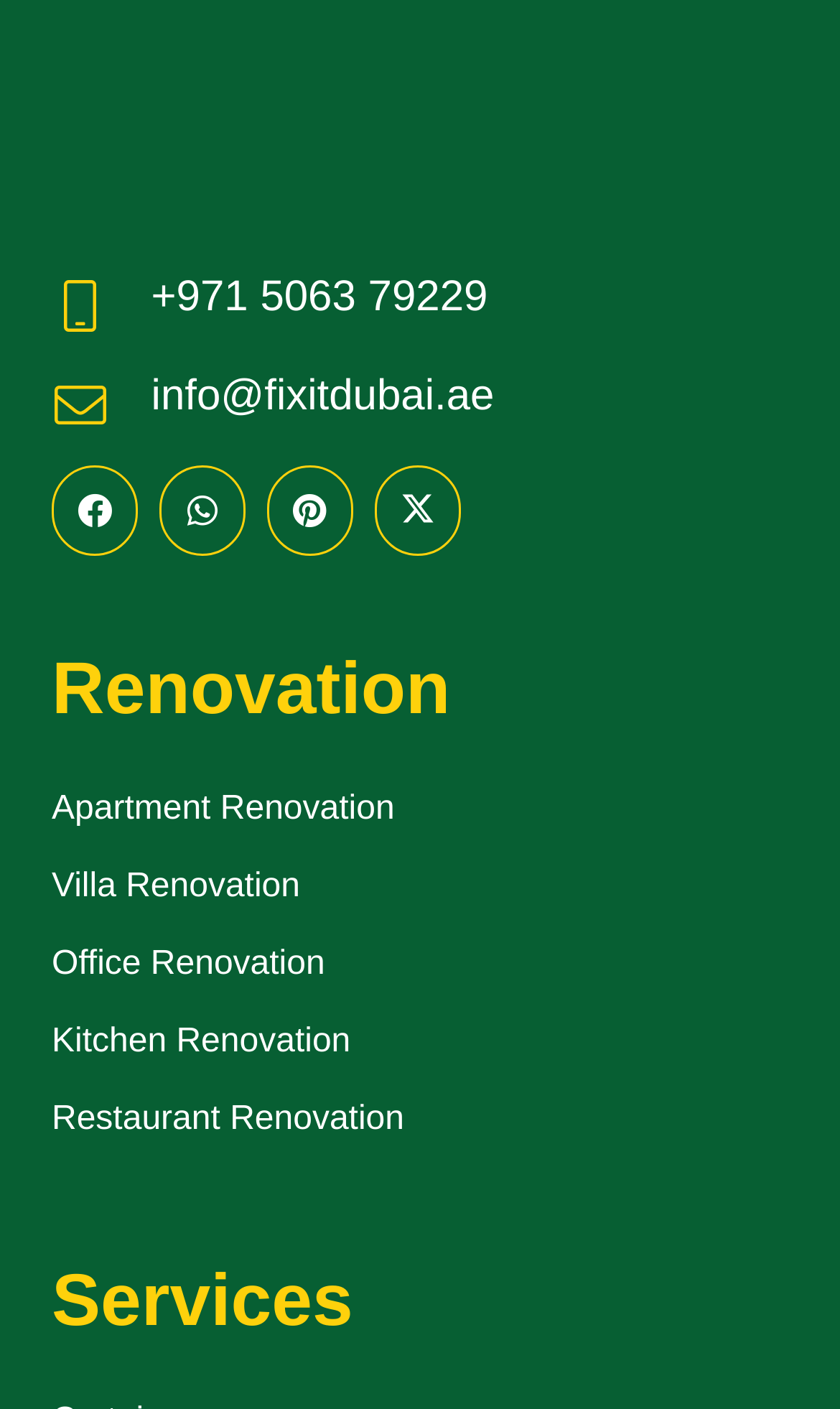Find the coordinates for the bounding box of the element with this description: "+971 5063 79229".

[0.18, 0.194, 0.581, 0.227]